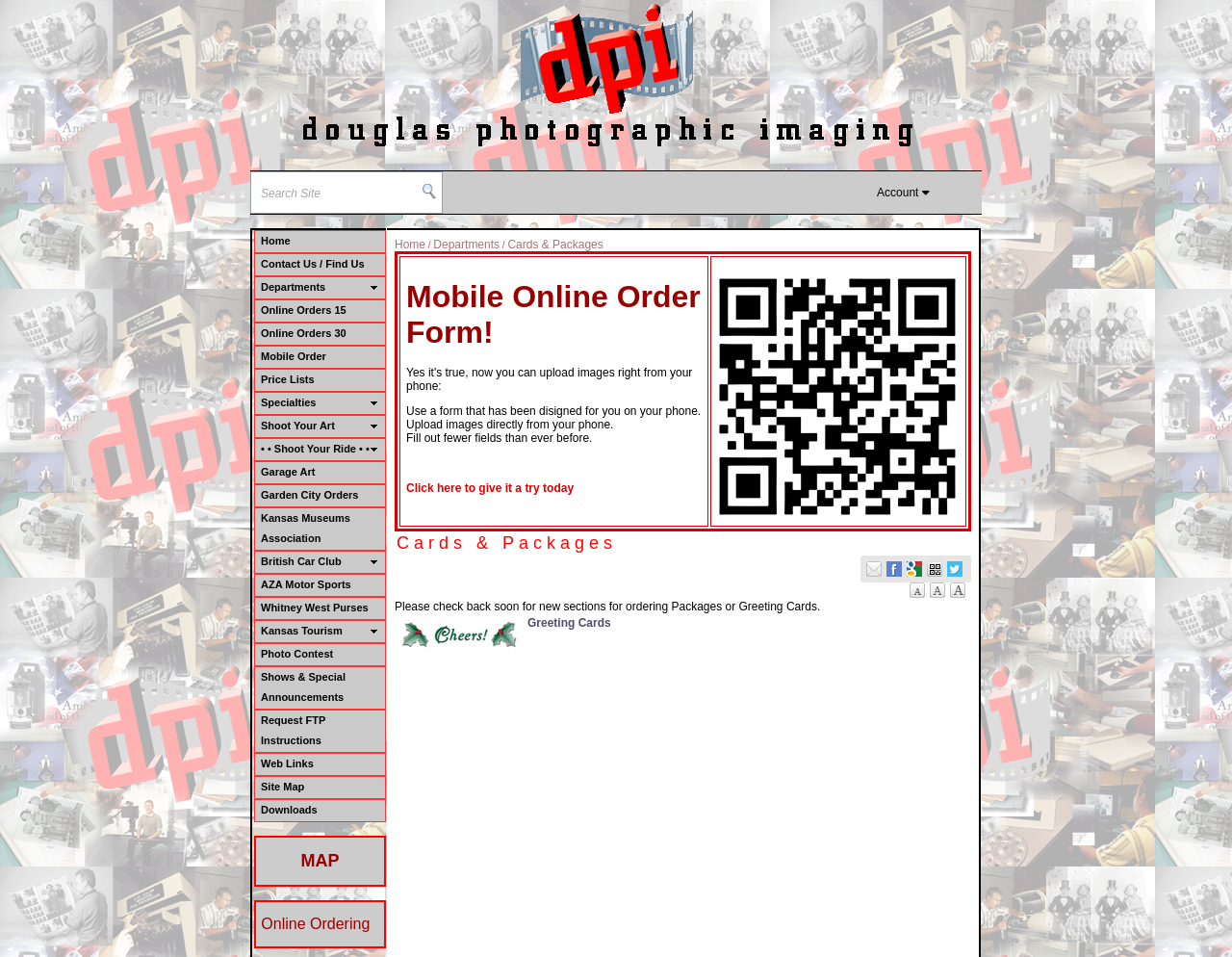Please answer the following question as detailed as possible based on the image: 
What is the function of the 'MAP' link?

The 'MAP' link is located in a layout table at the bottom of the webpage, and it is likely to display a map when clicked, based on its label and typical website conventions.